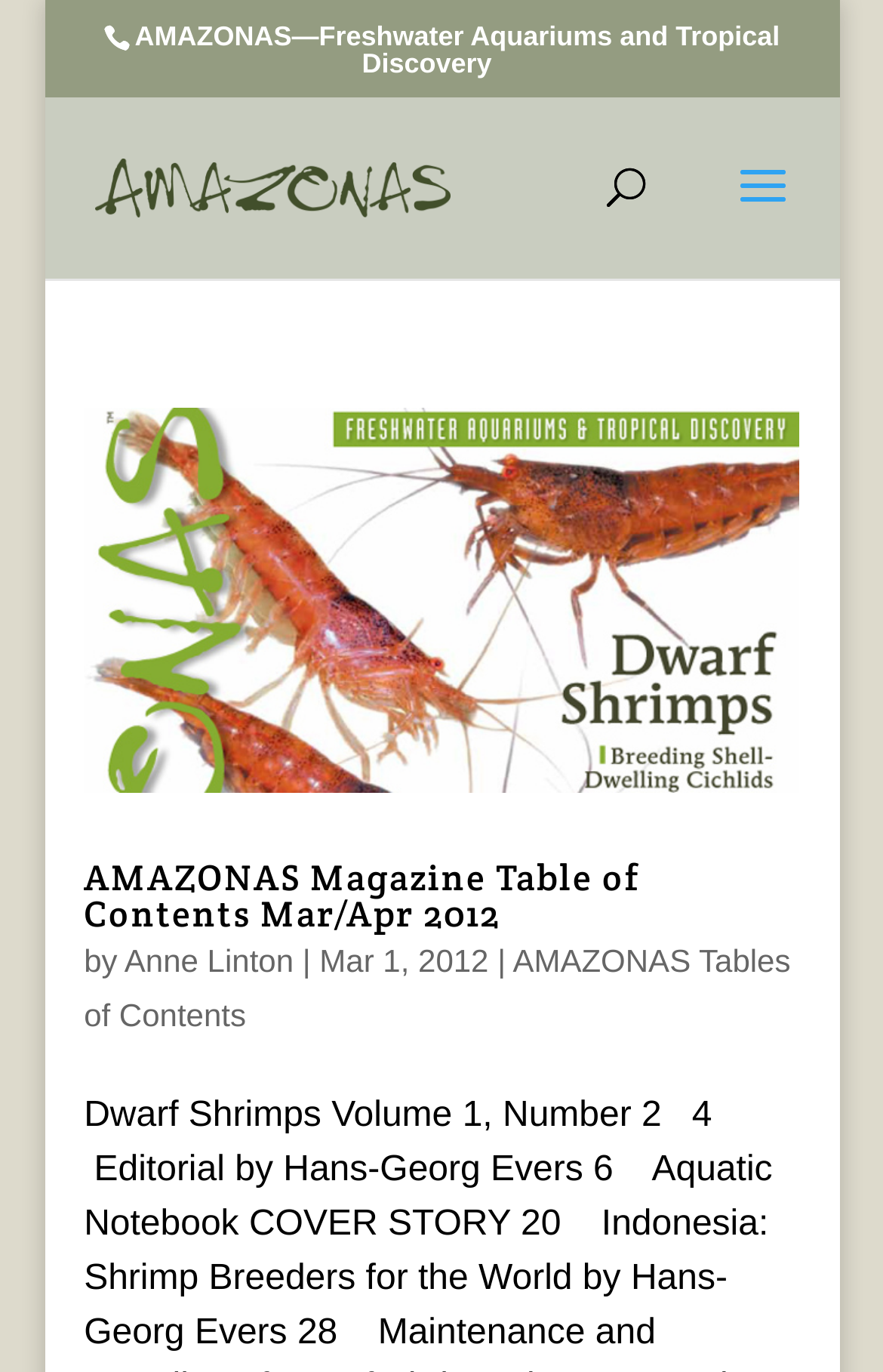When was the article published?
Please respond to the question with as much detail as possible.

I found the publication date by looking at the section below the article title, where it says 'Mar 1, 2012', indicating that the article was published on March 1, 2012.